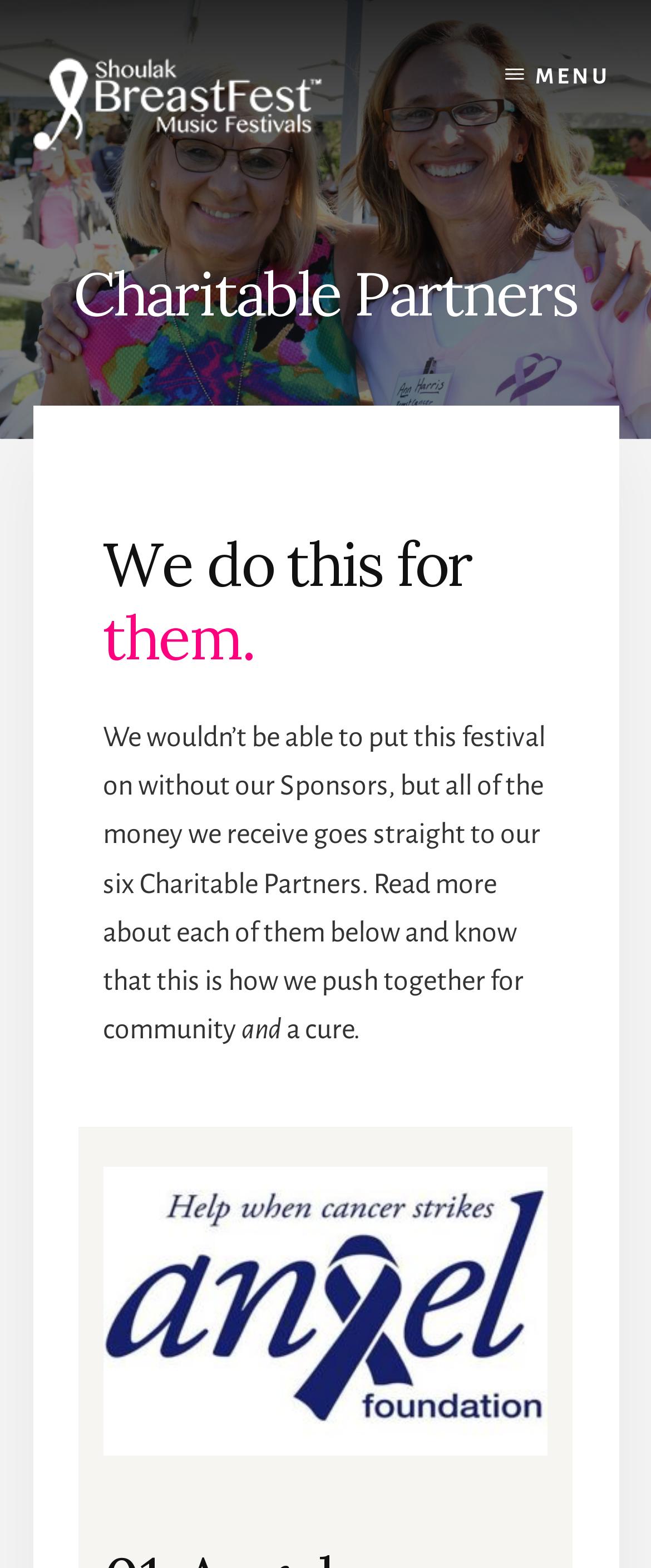Using the given element description, provide the bounding box coordinates (top-left x, top-left y, bottom-right x, bottom-right y) for the corresponding UI element in the screenshot: Menu

[0.763, 0.021, 0.95, 0.077]